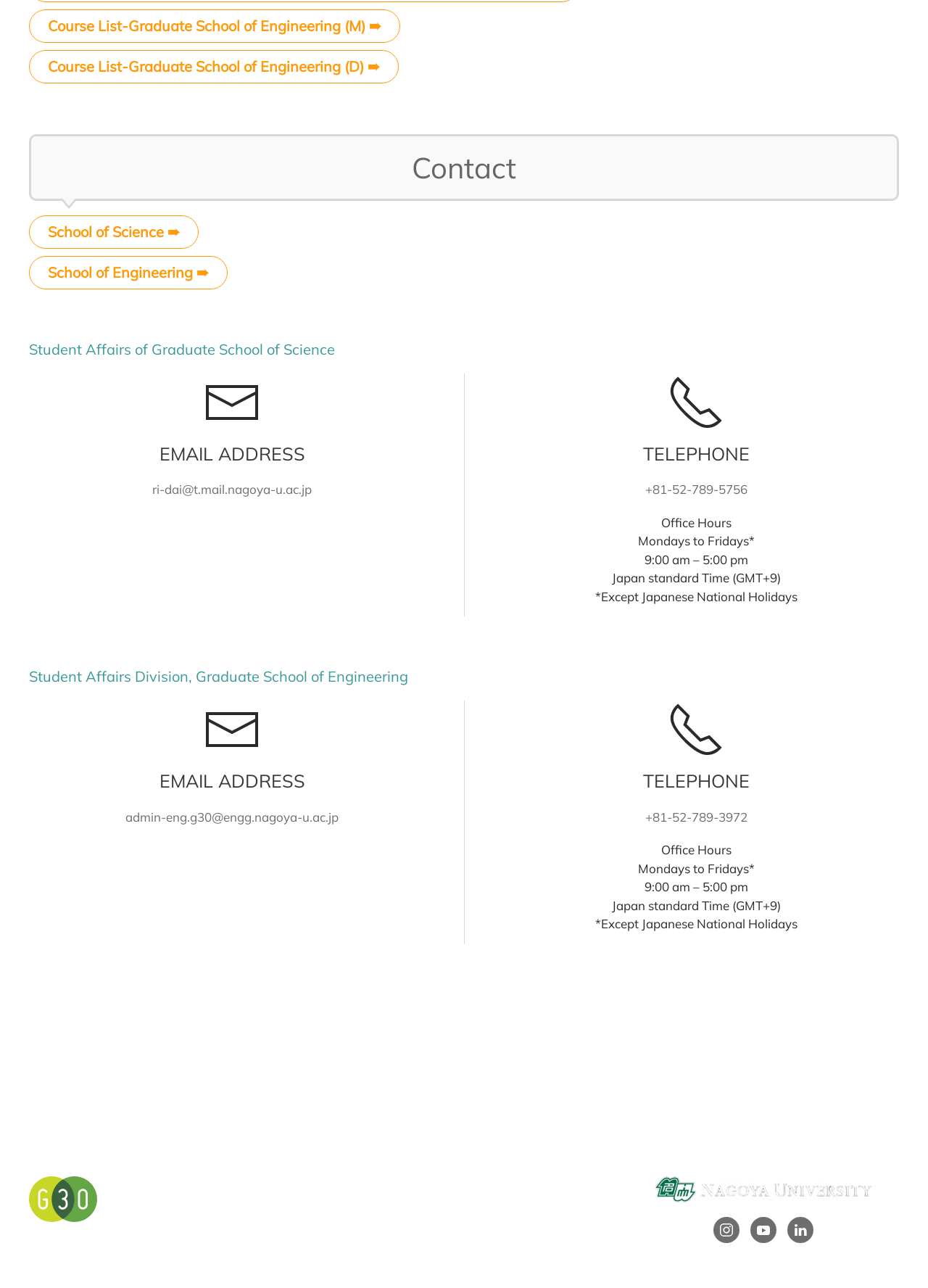Pinpoint the bounding box coordinates for the area that should be clicked to perform the following instruction: "View Photo Gallery".

[0.354, 0.913, 0.437, 0.928]